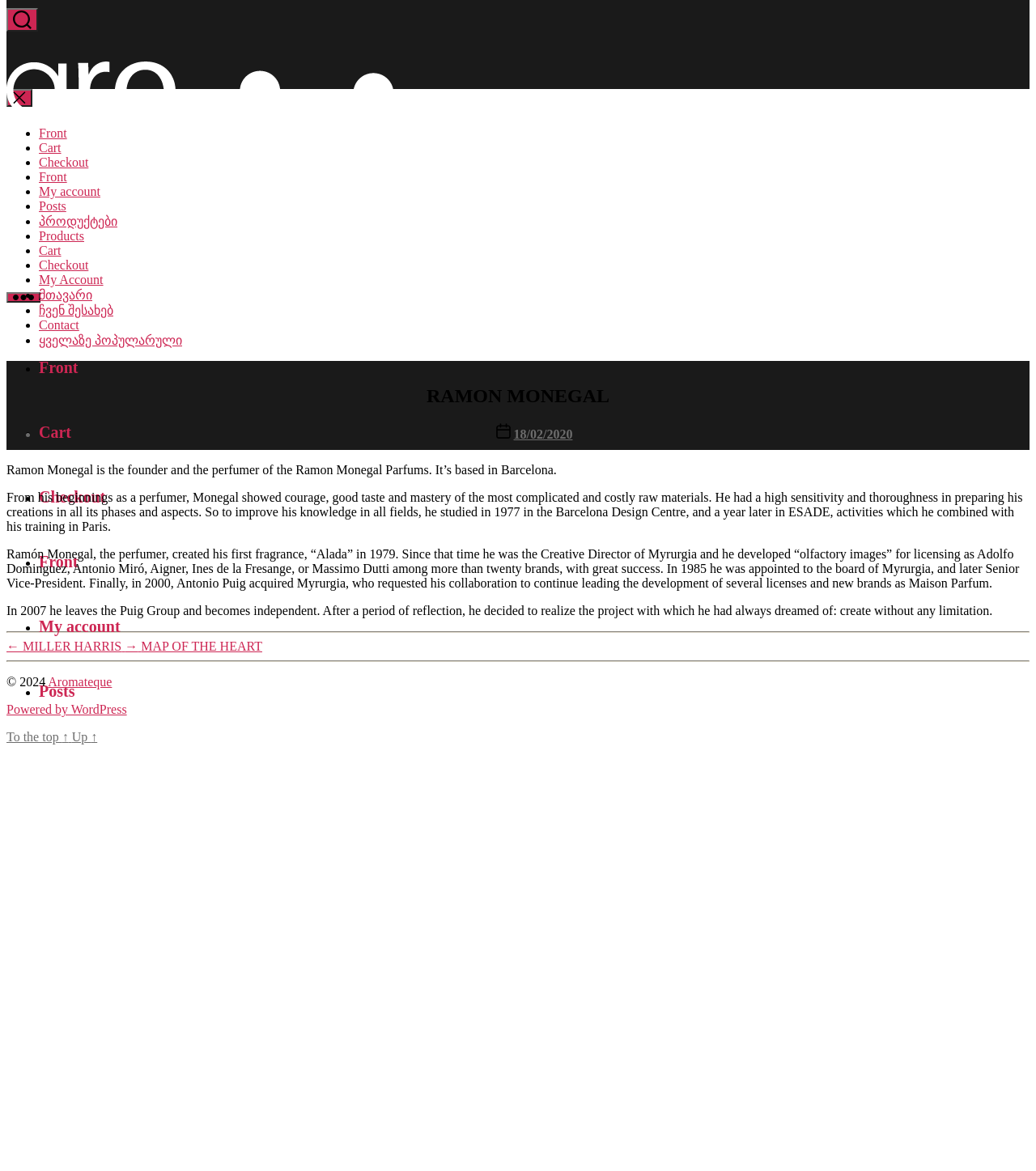Articulate a complete and detailed caption of the webpage elements.

The webpage is about Ramon Monegal, a perfumer and founder of Ramon Monegal Parfums. At the top, there is a search button and a menu button, which expands to reveal a list of links, including "Front", "Cart", "Checkout", "My account", and others. Below the menu, there is a logo image with the text "Aromateque" next to it.

The main content of the page is an article about Ramon Monegal's biography. The article is divided into sections, each with a heading and a block of text. The first section has a heading "RAMON MONEGAL" and a brief introduction to Ramon Monegal's background as a perfumer. The following sections describe his early career, his work with Myrurgia, and his decision to become independent in 2007.

To the right of the article, there is a navigation menu with links to other posts, including "MILLER HARRIS" and "MAP OF THE HEART". At the bottom of the page, there is a copyright notice "© 2024" and a link to "Aromateque".